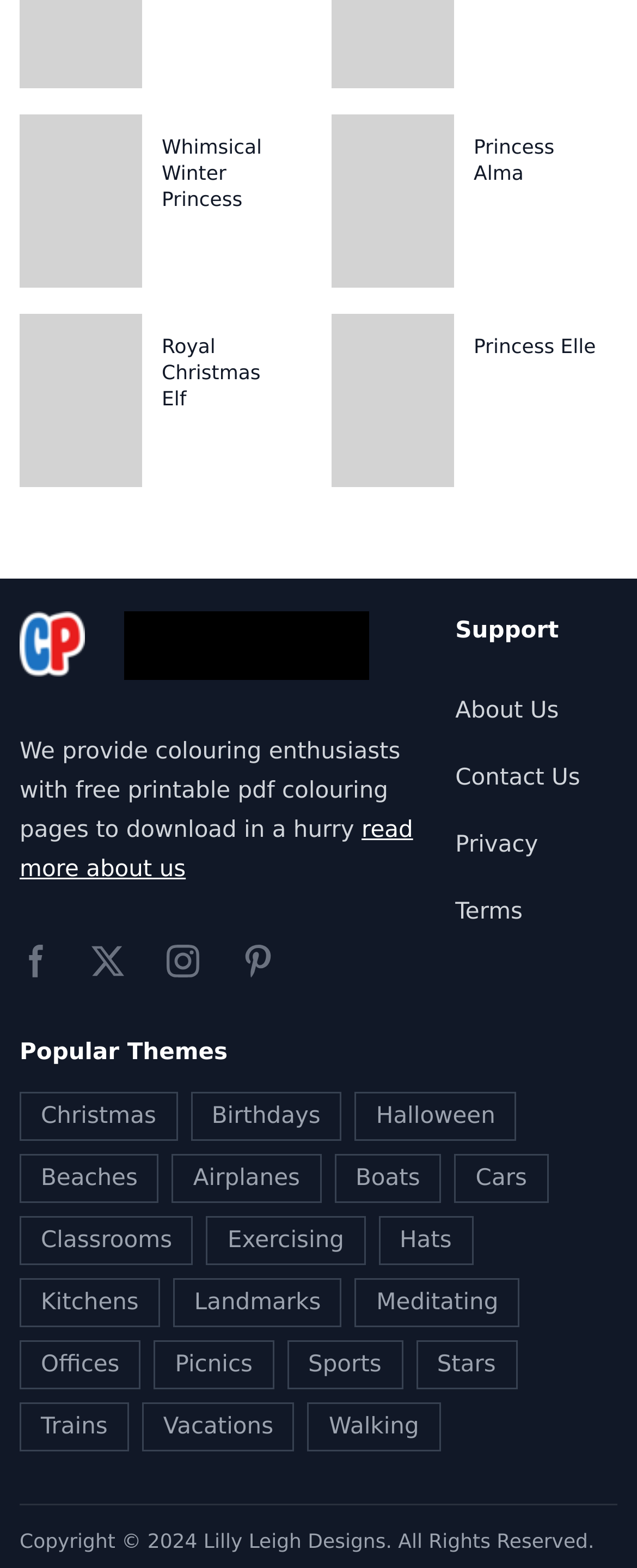How many social media links are available on the webpage?
Please ensure your answer to the question is detailed and covers all necessary aspects.

I looked at the links on the webpage and counted the number of social media links. There are four social media links: Facebook, Twitter, Instagram, and Pinterest.